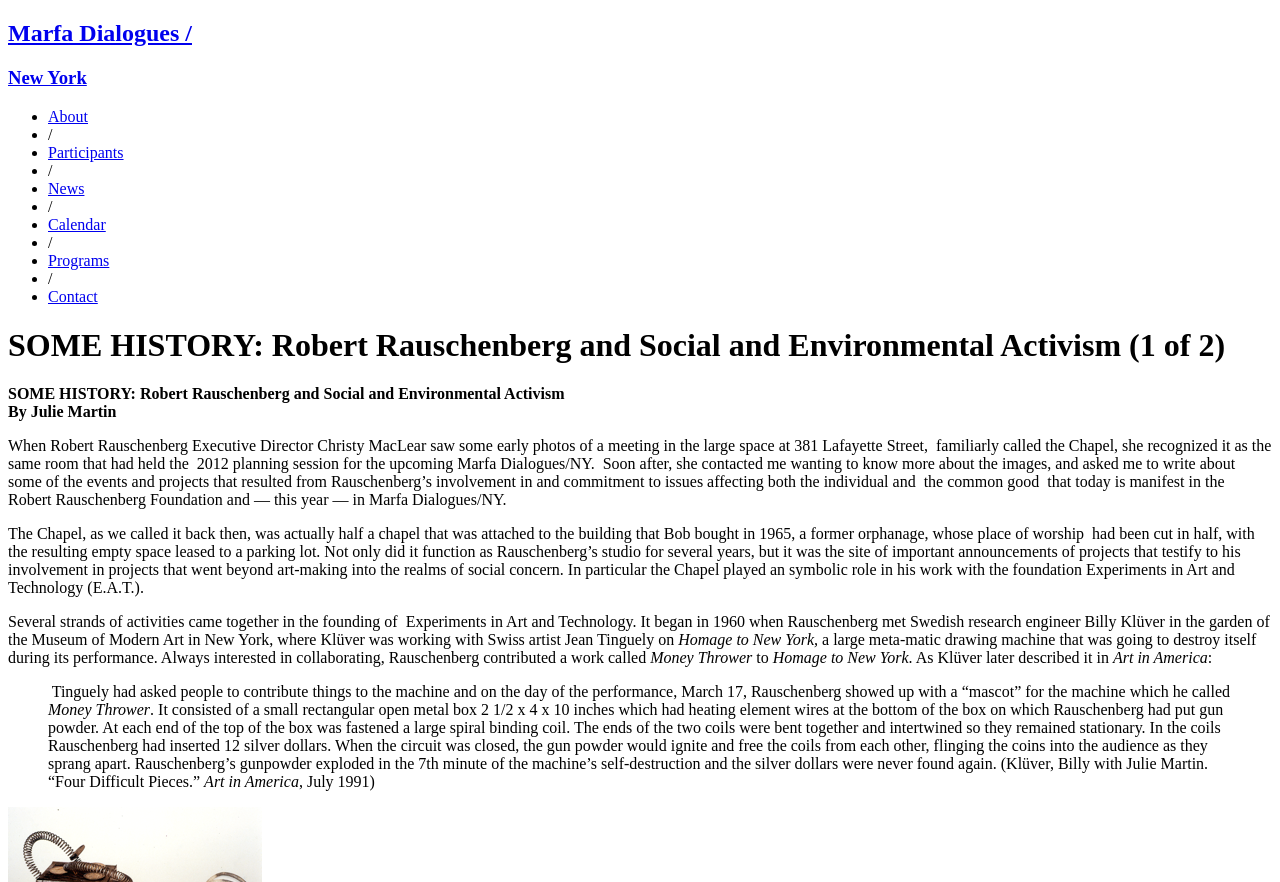What is the name of the foundation mentioned in the article?
Using the image as a reference, give an elaborate response to the question.

I found the name of the foundation by reading the static text '...that today is manifest in the Robert Rauschenberg Foundation and — this year — in Marfa Dialogues/NY.' which suggests that the Robert Rauschenberg Foundation is a relevant organization.